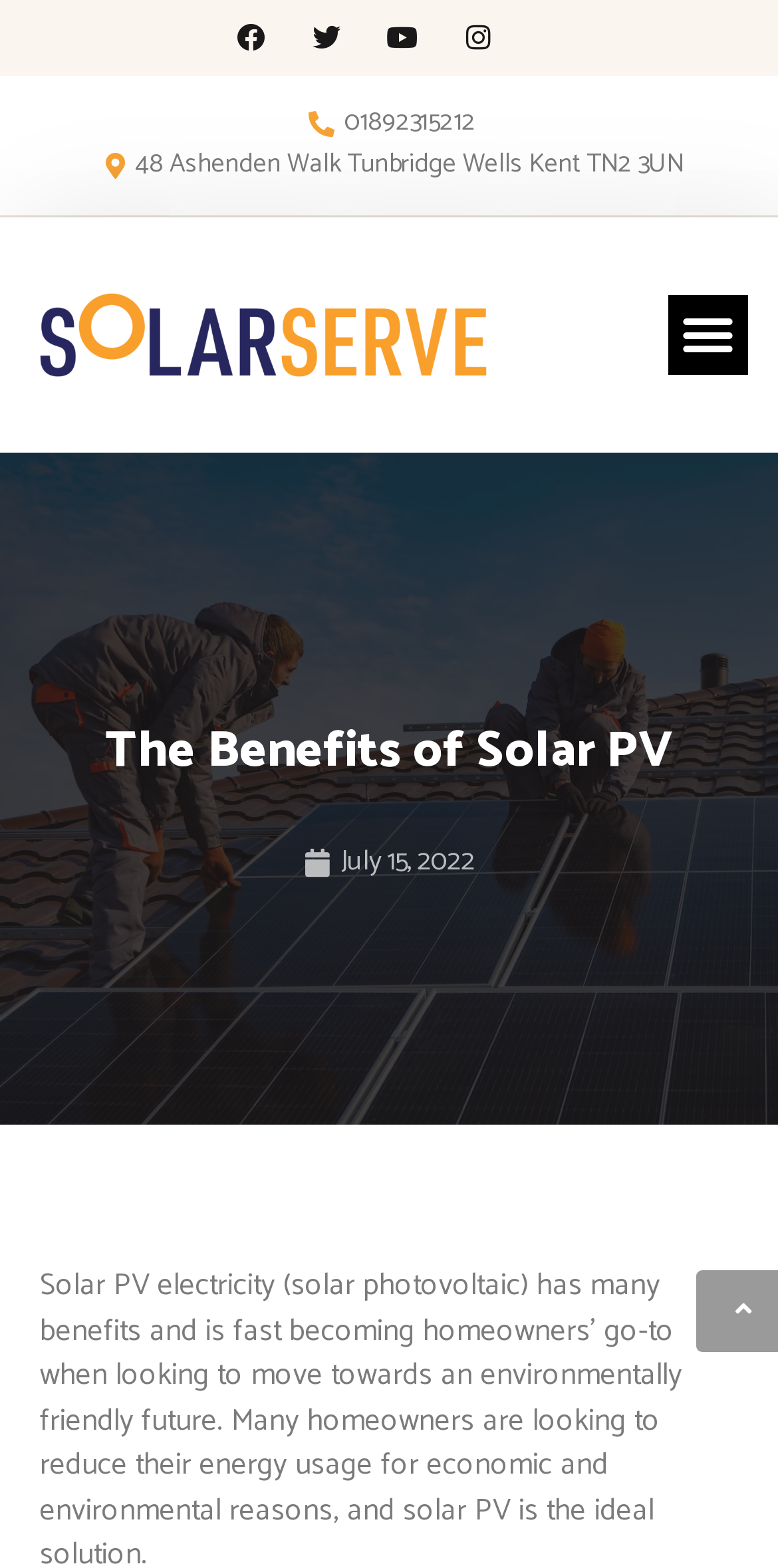Illustrate the webpage with a detailed description.

The webpage is about the benefits of solar PV, with a focus on reducing energy usage for economic and environmental reasons. At the top left of the page, there is a link with a phone number, "01892315212". Below this, there is a static text element displaying an address, "48 Ashenden Walk Tunbridge Wells Kent TN2 3UN". 

To the right of the address, there is an empty link element. Above these elements, there is a button labeled "Menu Toggle" that is not expanded. 

In the middle of the page, there is a heading that reads "The Benefits of Solar PV". Below this heading, there is a link with a date, "July 15, 2022", which also contains a time element, although the time is not specified.